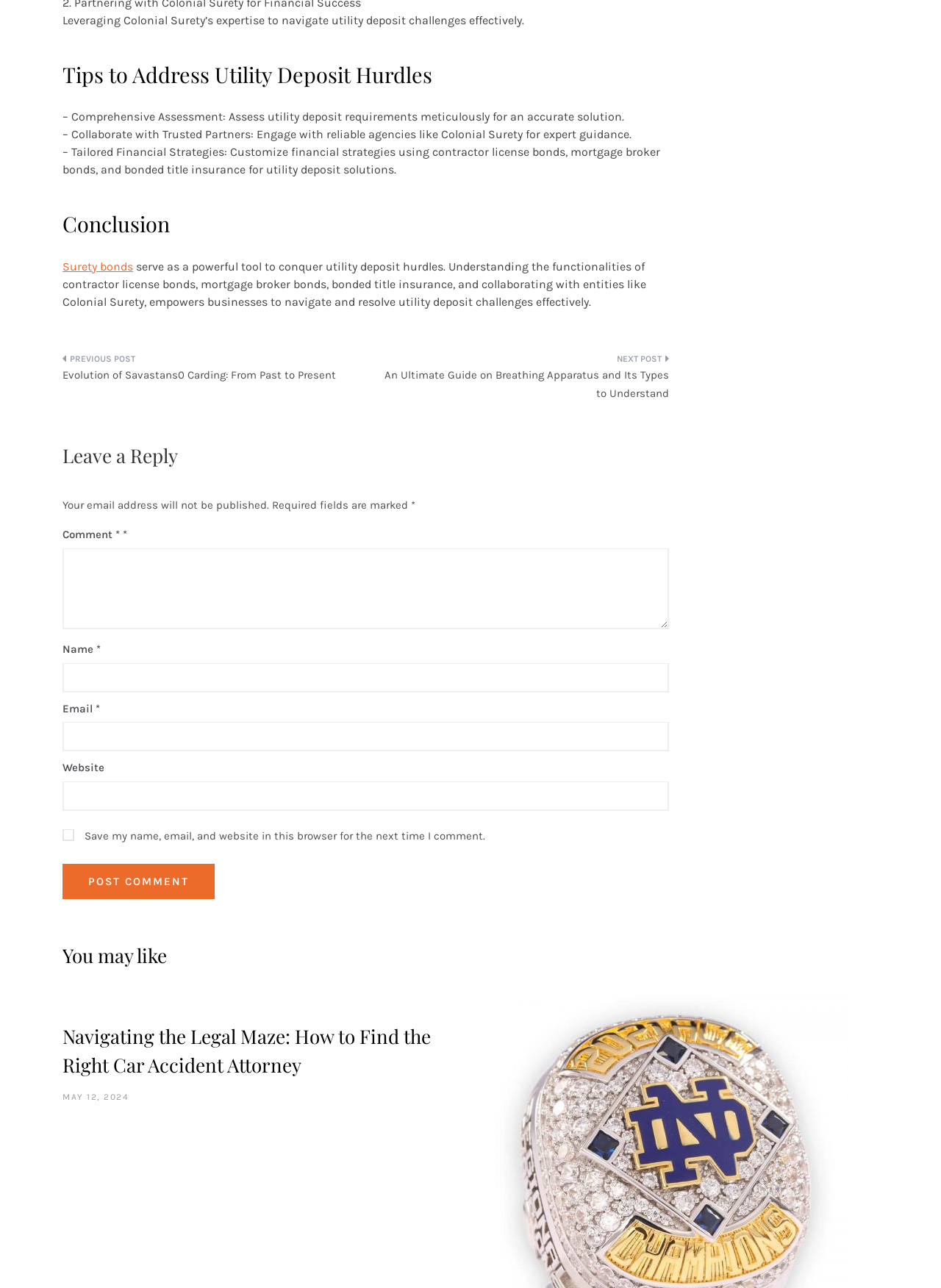What is the title of the previous post?
Answer the question with a single word or phrase by looking at the picture.

Evolution of Savastans0 Carding